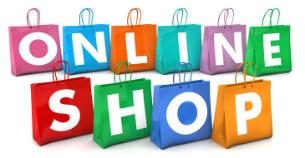What colors are present in the image?
Use the screenshot to answer the question with a single word or phrase.

Blue, green, orange, pink, purple